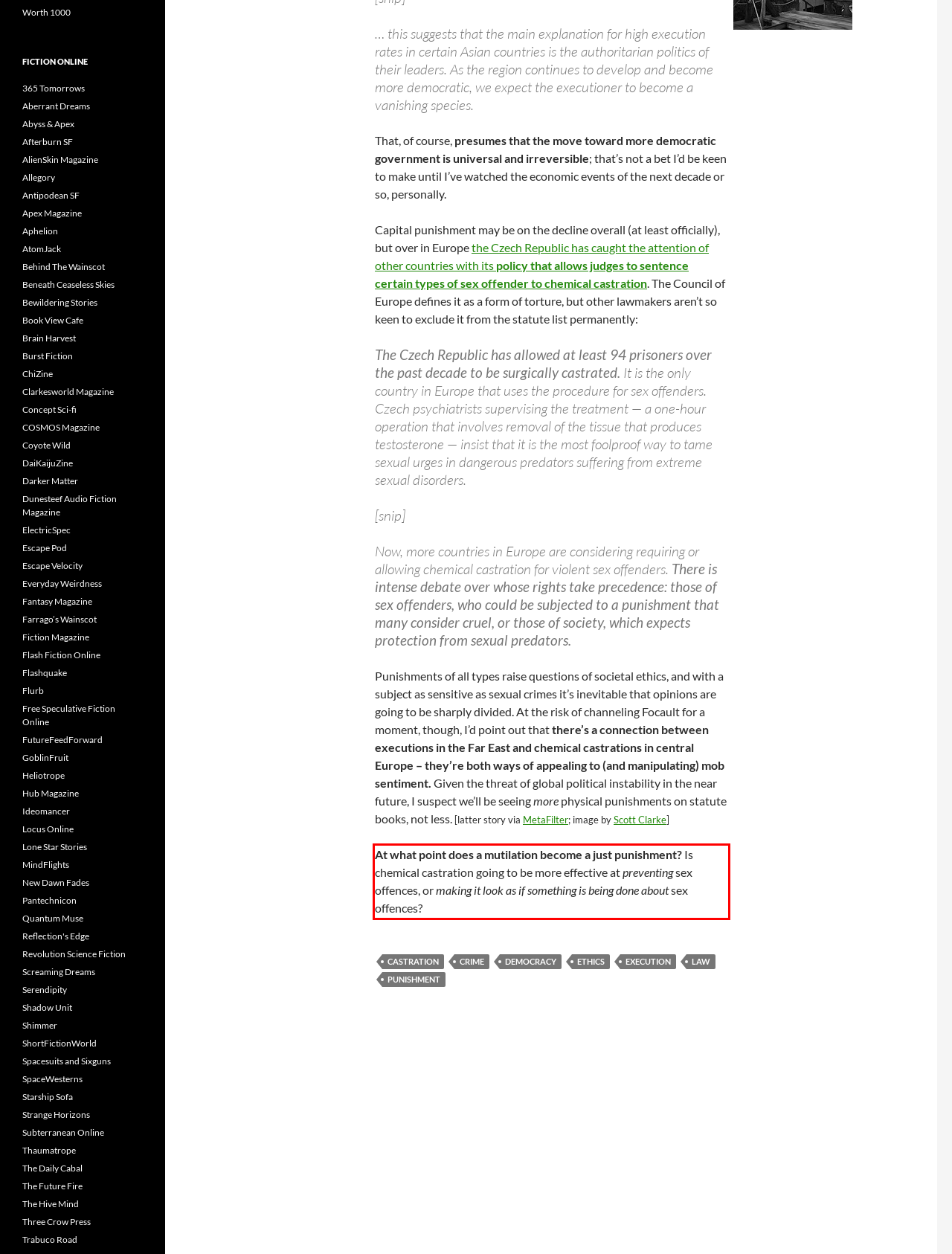Examine the webpage screenshot and use OCR to recognize and output the text within the red bounding box.

At what point does a mutilation become a just punishment? Is chemical castration going to be more effective at preventing sex offences, or making it look as if something is being done about sex offences?